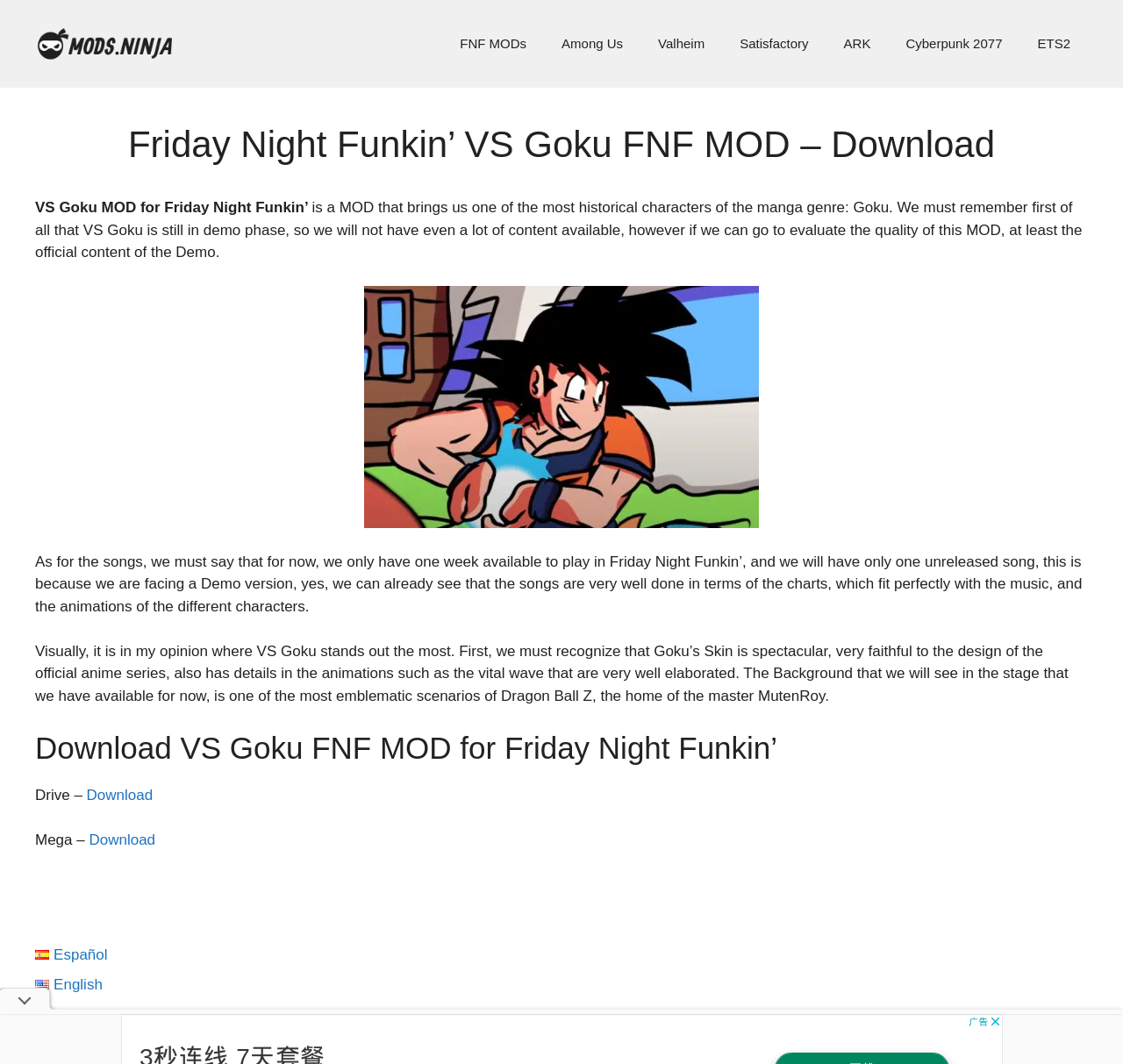Find the bounding box coordinates of the area that needs to be clicked in order to achieve the following instruction: "Search for something". The coordinates should be specified as four float numbers between 0 and 1, i.e., [left, top, right, bottom].

[0.051, 0.969, 0.935, 0.992]